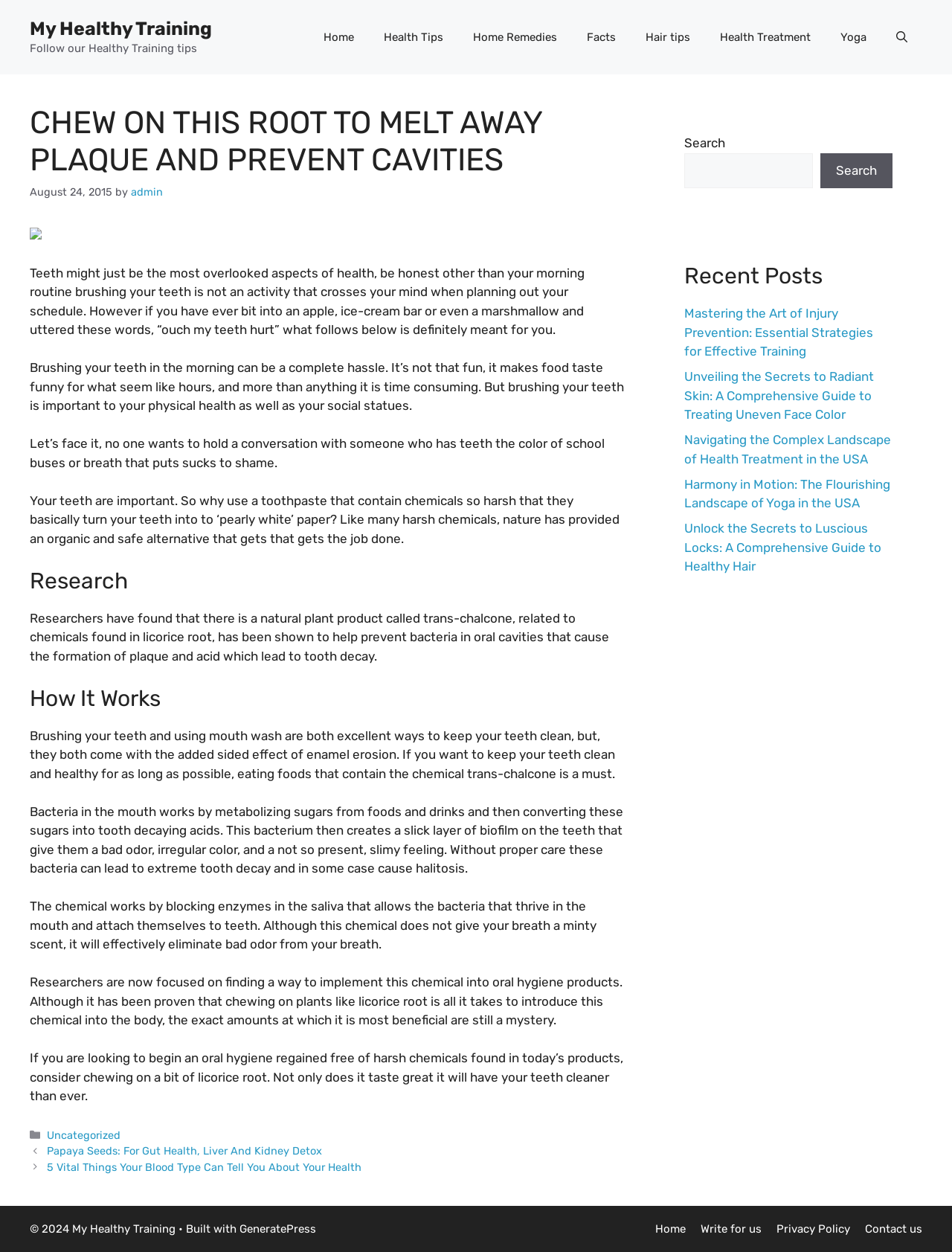Given the webpage screenshot and the description, determine the bounding box coordinates (top-left x, top-left y, bottom-right x, bottom-right y) that define the location of the UI element matching this description: Uncategorized

[0.049, 0.901, 0.127, 0.912]